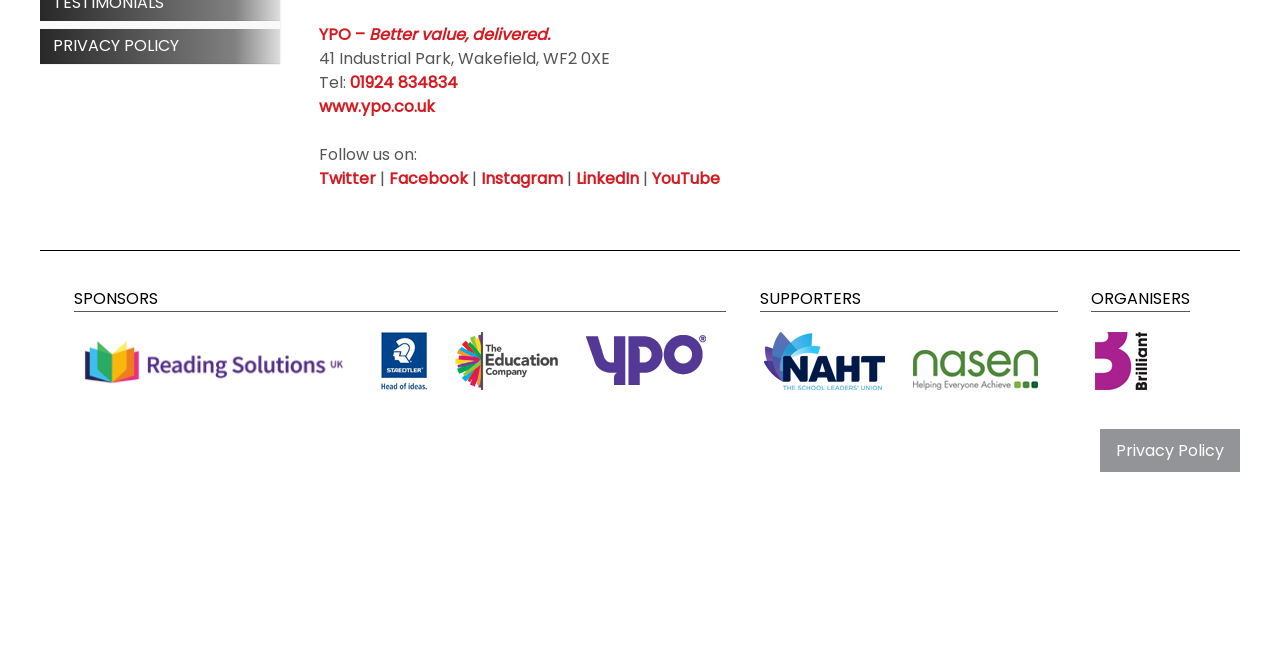Given the element description: "YouTube", predict the bounding box coordinates of this UI element. The coordinates must be four float numbers between 0 and 1, given as [left, top, right, bottom].

[0.509, 0.255, 0.562, 0.29]